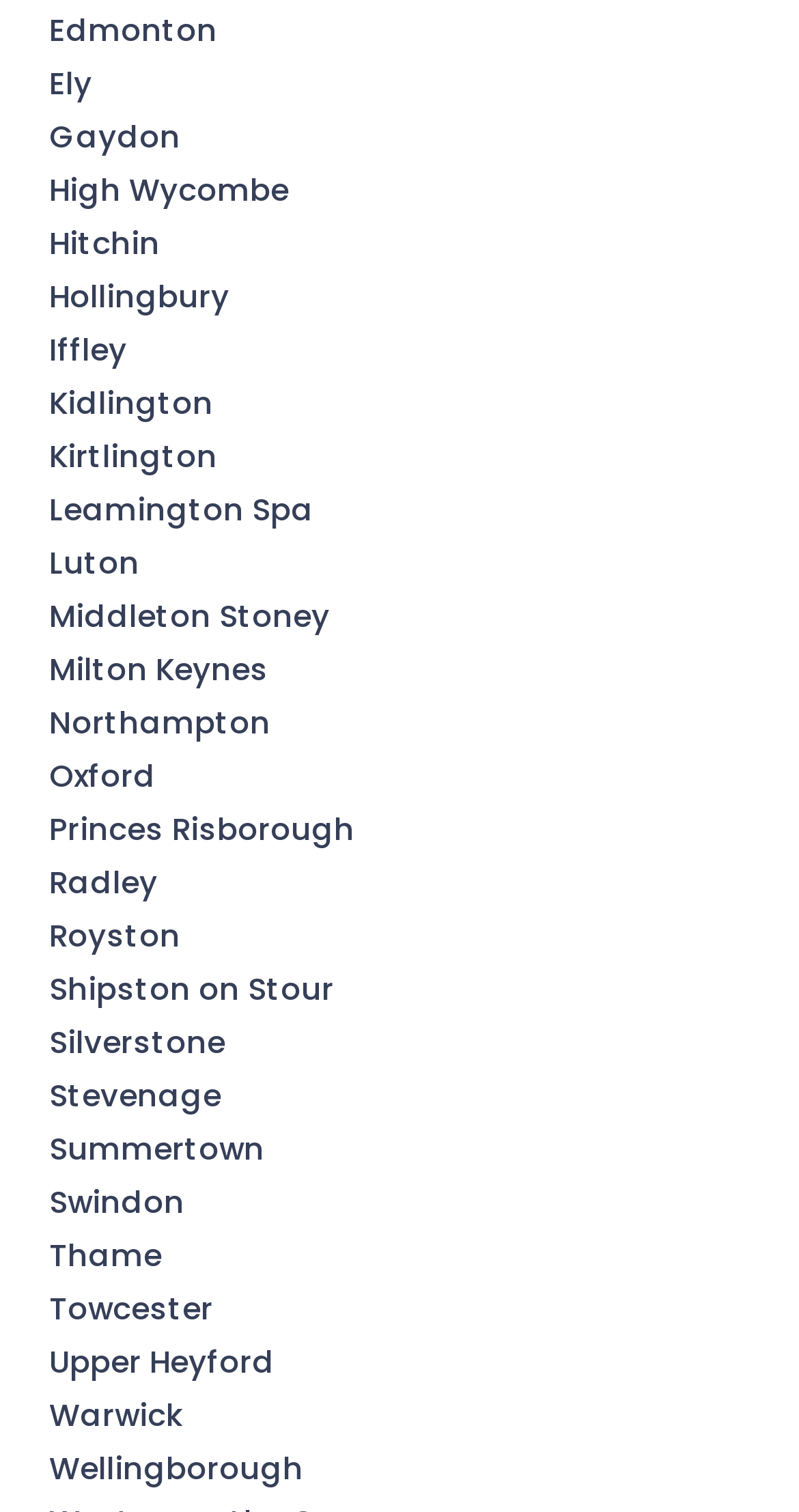Please locate the bounding box coordinates for the element that should be clicked to achieve the following instruction: "visit Edmonton". Ensure the coordinates are given as four float numbers between 0 and 1, i.e., [left, top, right, bottom].

[0.062, 0.005, 0.272, 0.034]